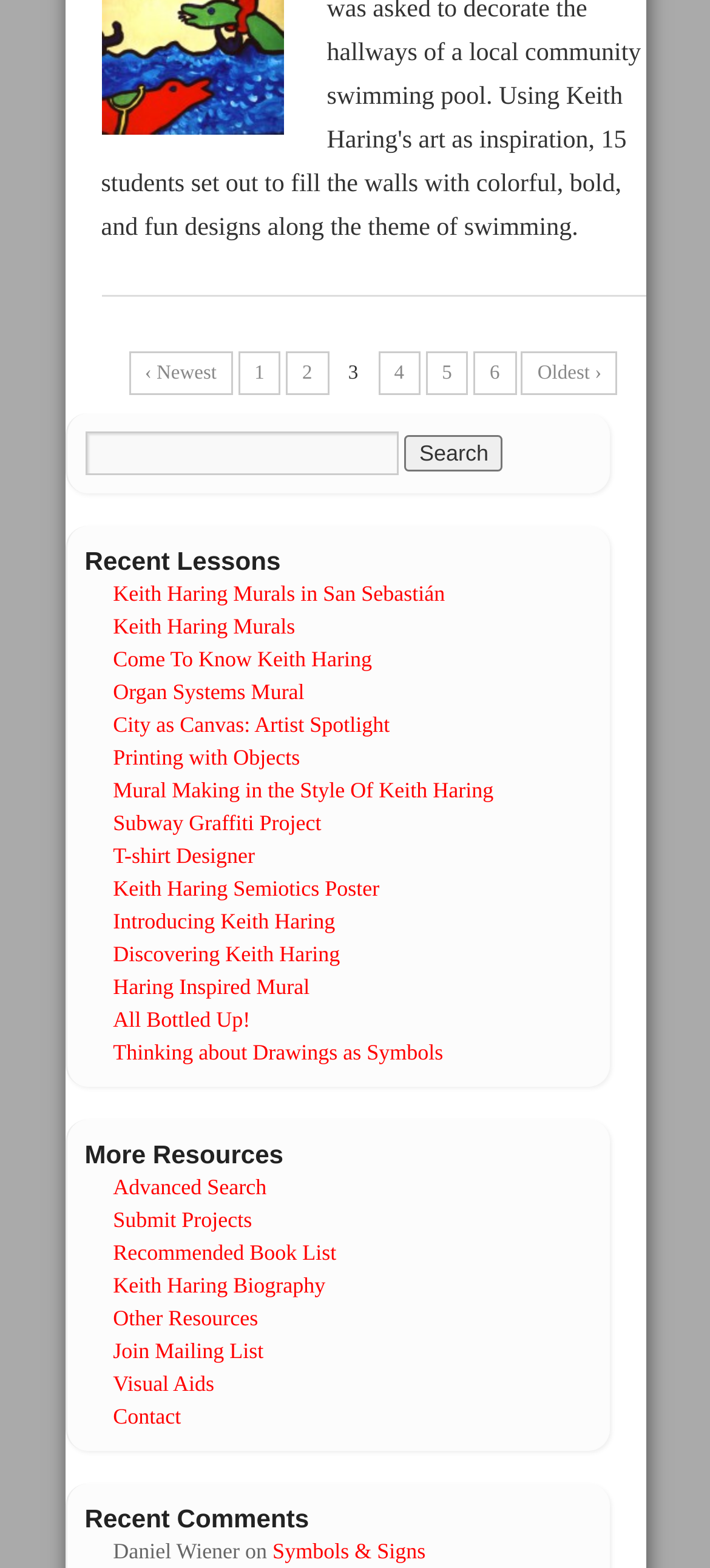Provide the bounding box coordinates of the area you need to click to execute the following instruction: "Explore more resources".

[0.119, 0.726, 0.832, 0.747]